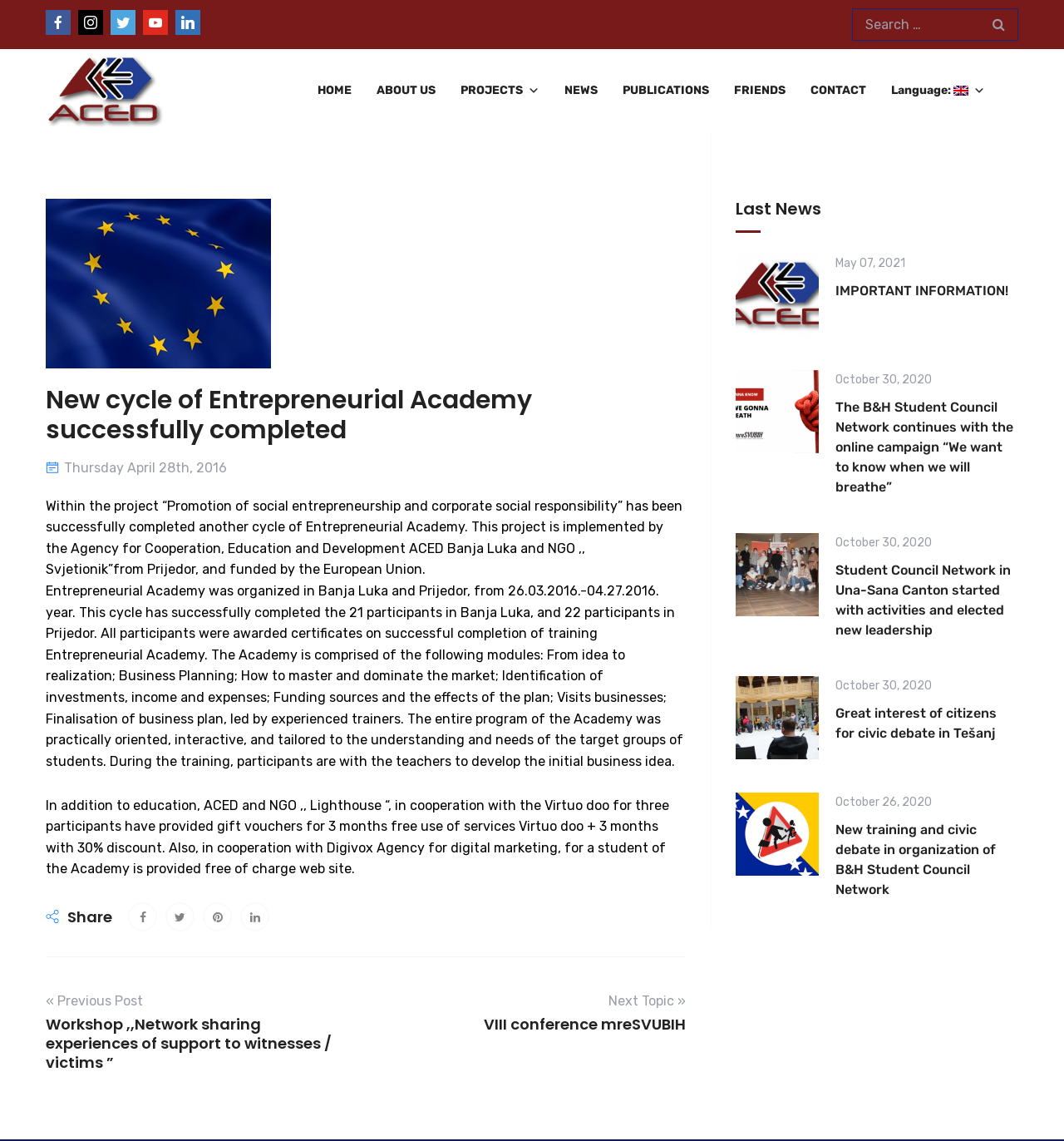Given the webpage screenshot and the description, determine the bounding box coordinates (top-left x, top-left y, bottom-right x, bottom-right y) that define the location of the UI element matching this description: Thursday April 28th, 2016

[0.06, 0.403, 0.213, 0.417]